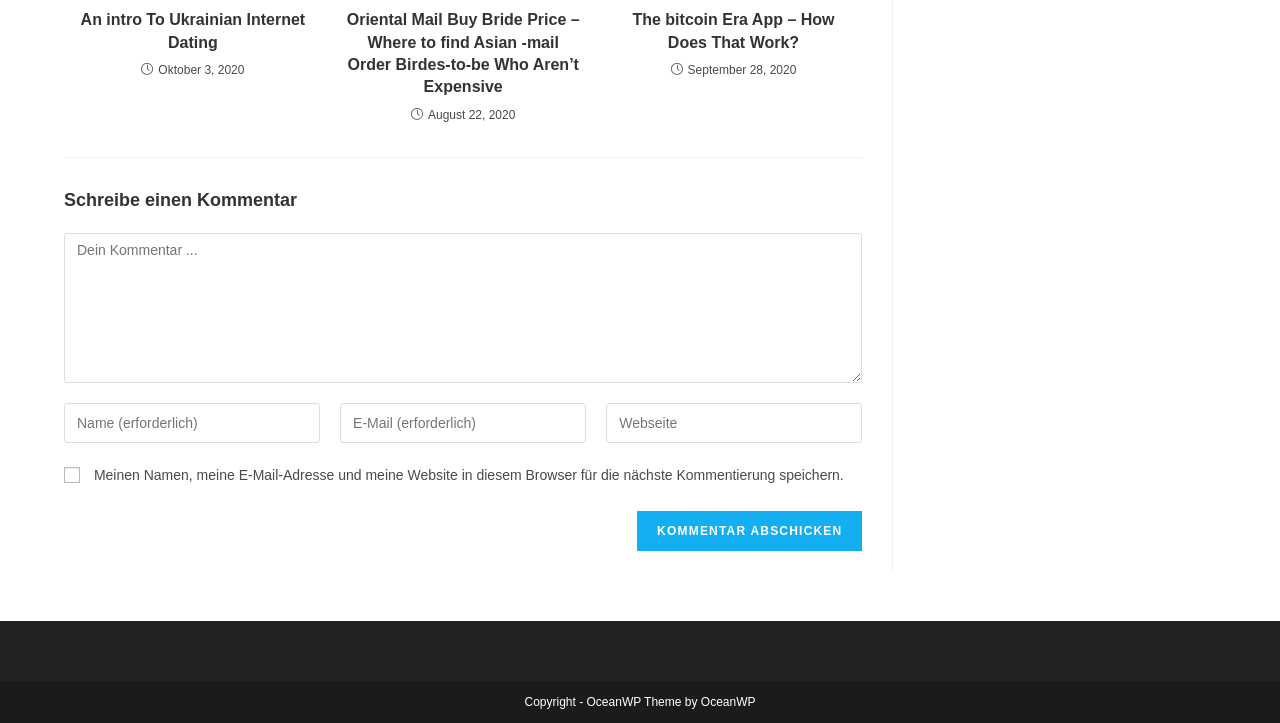Determine the bounding box coordinates of the clickable region to execute the instruction: "Click on the link 'Oriental Mail Buy Bride Price – Where to find Asian -mail Order Birdes-to-be Who Aren’t Expensive'". The coordinates should be four float numbers between 0 and 1, denoted as [left, top, right, bottom].

[0.271, 0.013, 0.453, 0.137]